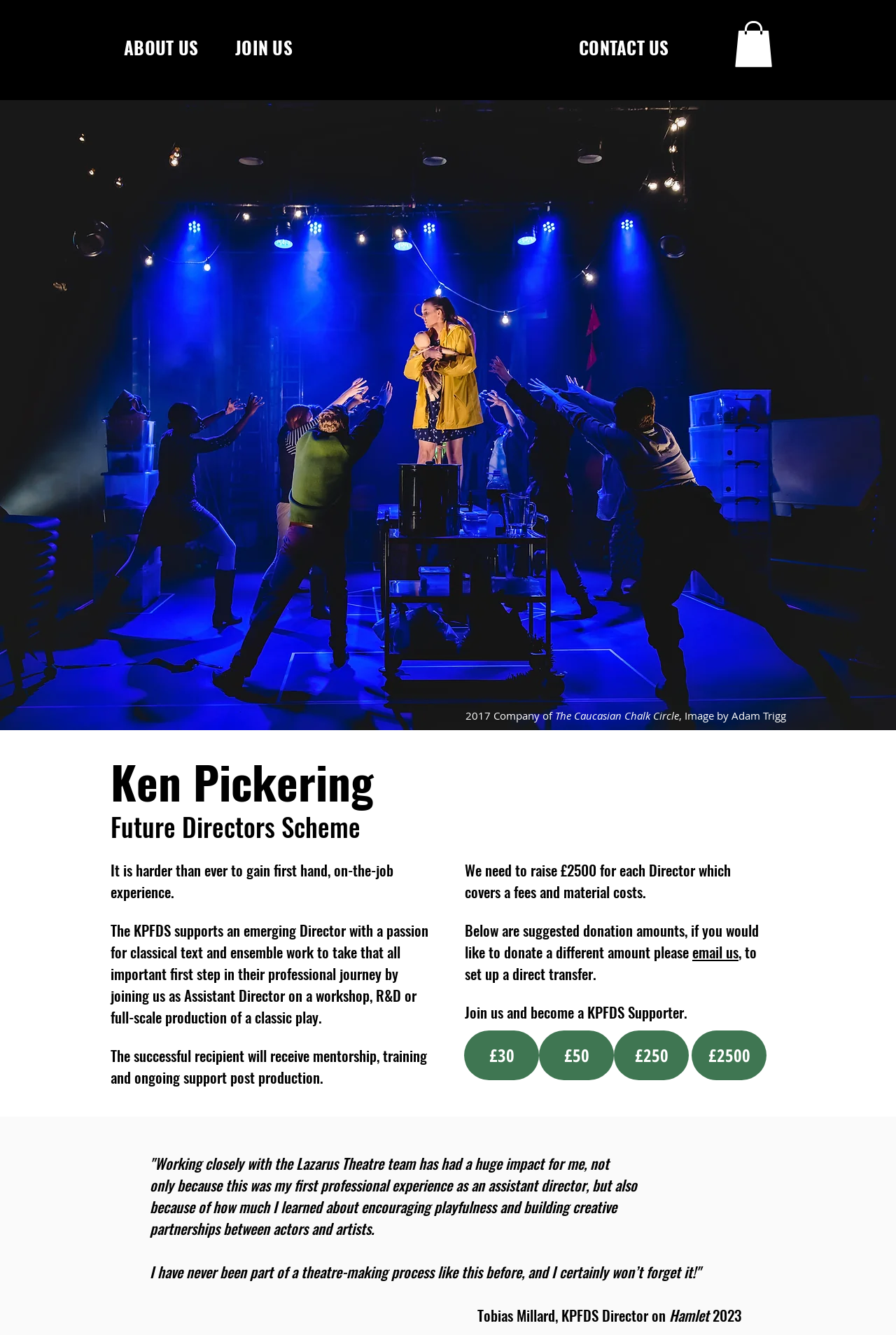Determine the bounding box coordinates of the UI element described below. Use the format (top-left x, top-left y, bottom-right x, bottom-right y) with floating point numbers between 0 and 1: £50

[0.602, 0.772, 0.685, 0.809]